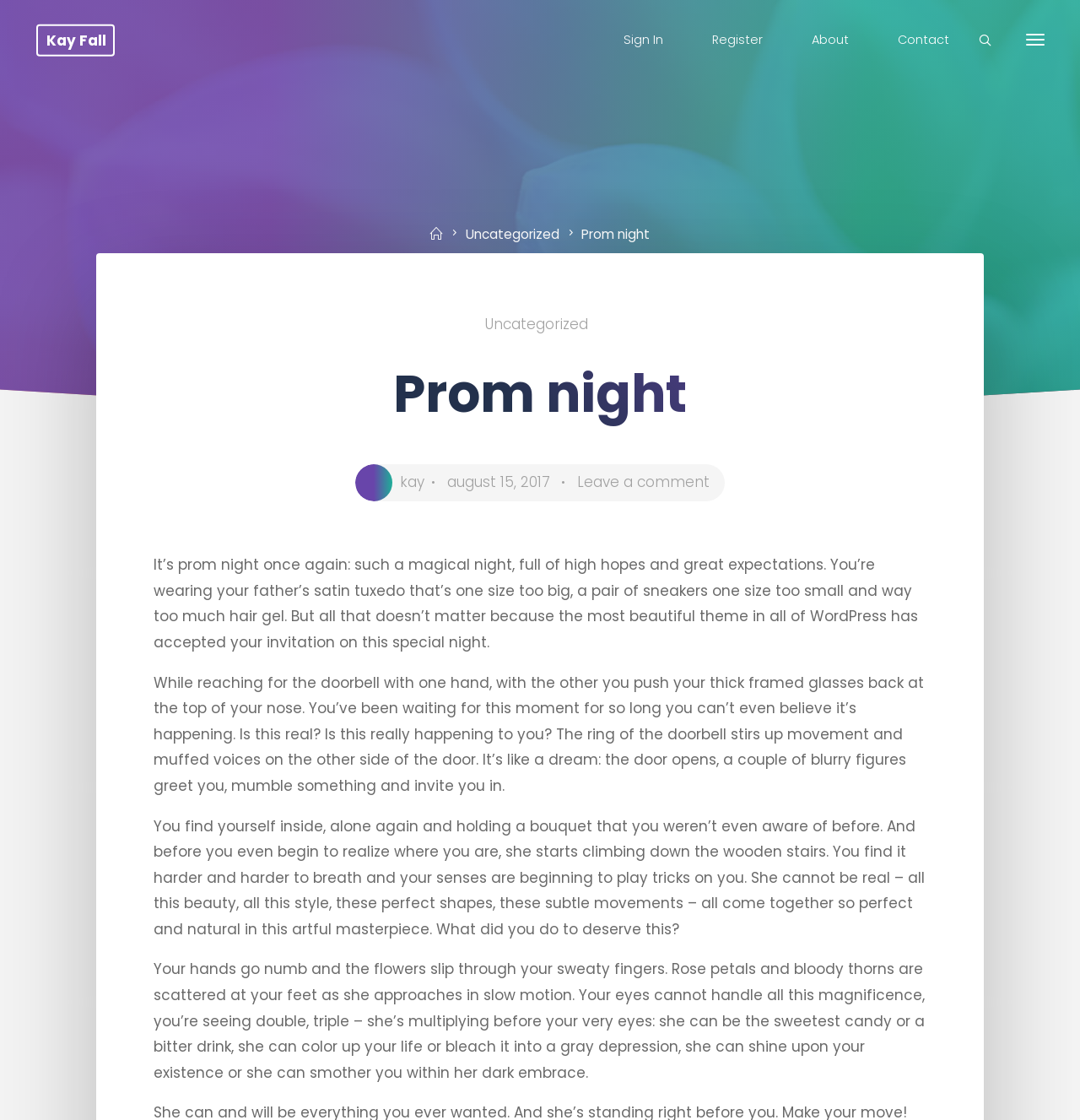What is the author of the article?
Refer to the image and provide a one-word or short phrase answer.

Kay Fall